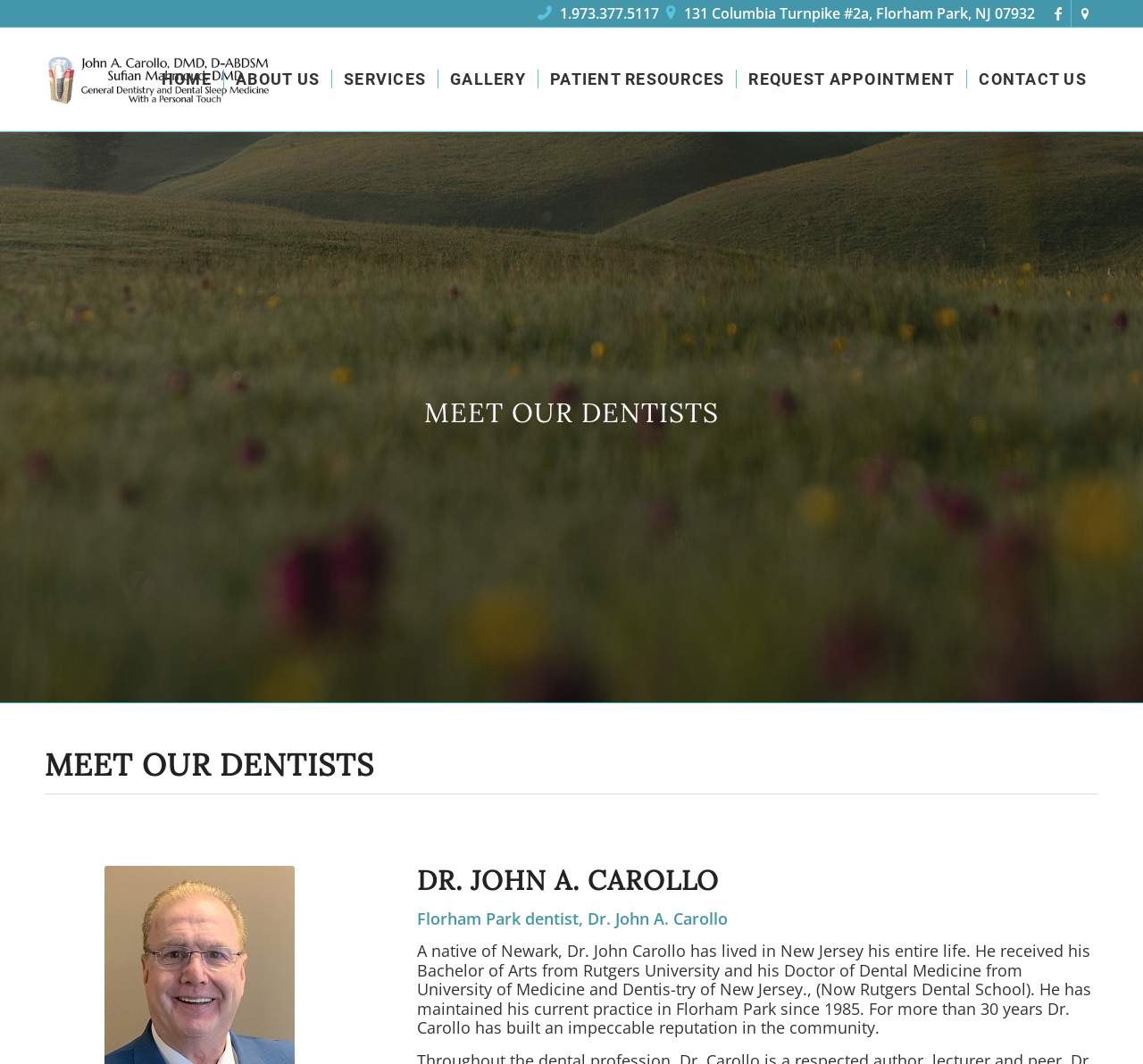Locate the bounding box coordinates of the area that needs to be clicked to fulfill the following instruction: "Learn more about the services". The coordinates should be in the format of four float numbers between 0 and 1, namely [left, top, right, bottom].

[0.29, 0.026, 0.383, 0.123]